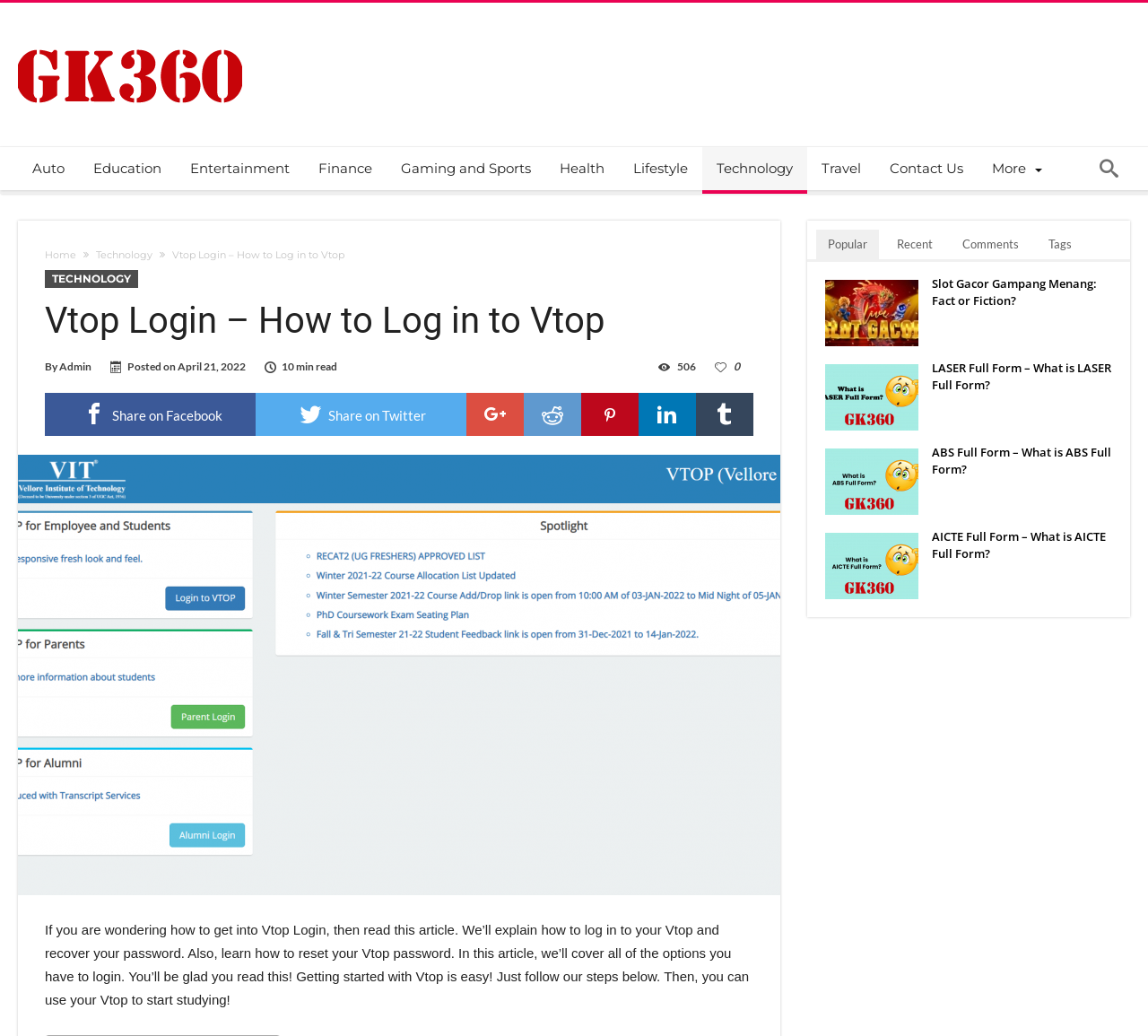Pinpoint the bounding box coordinates for the area that should be clicked to perform the following instruction: "Click on the 'Slot Gacor' link".

[0.719, 0.262, 0.8, 0.278]